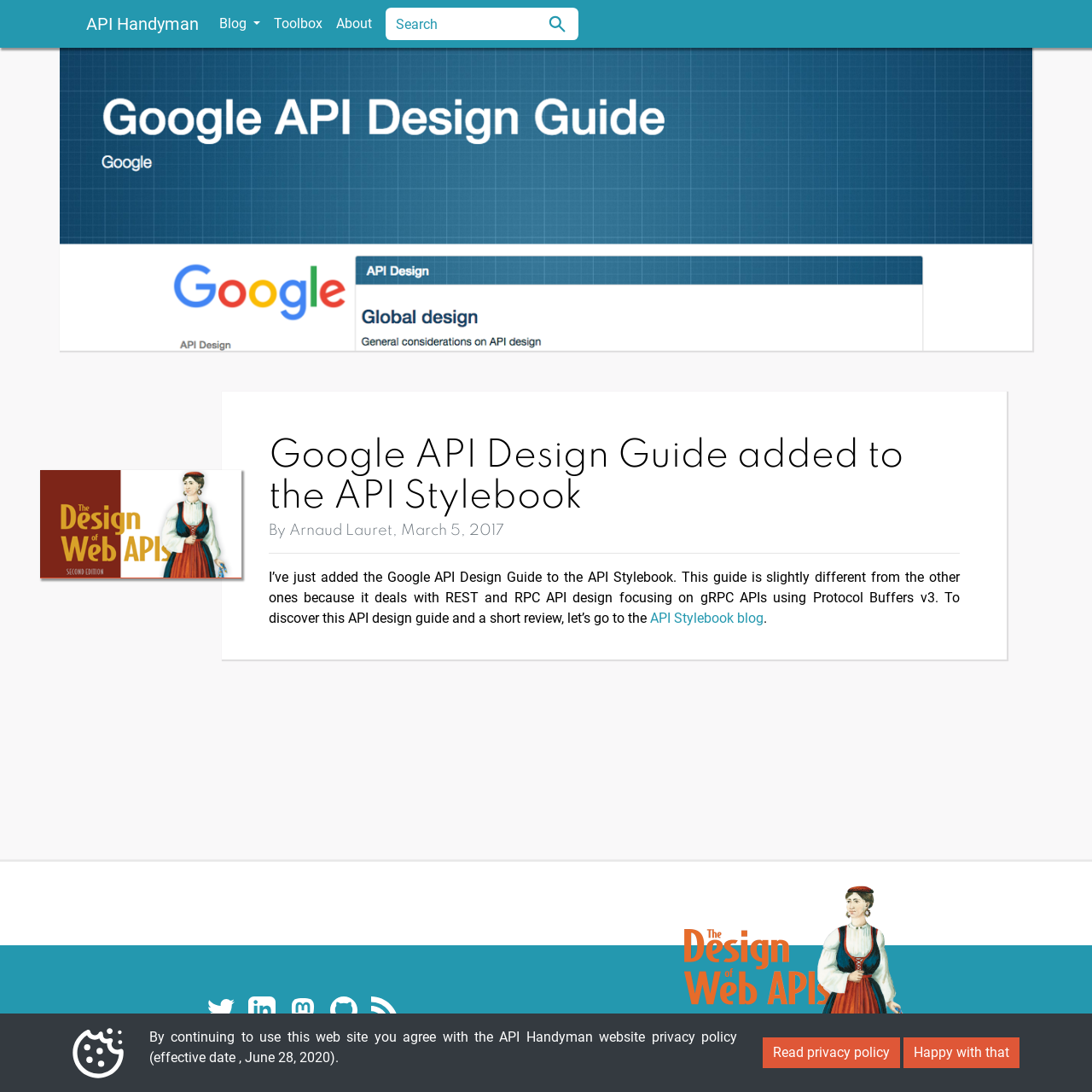Please identify the bounding box coordinates of the element's region that should be clicked to execute the following instruction: "Click the 'Blog' button". The bounding box coordinates must be four float numbers between 0 and 1, i.e., [left, top, right, bottom].

[0.195, 0.006, 0.245, 0.038]